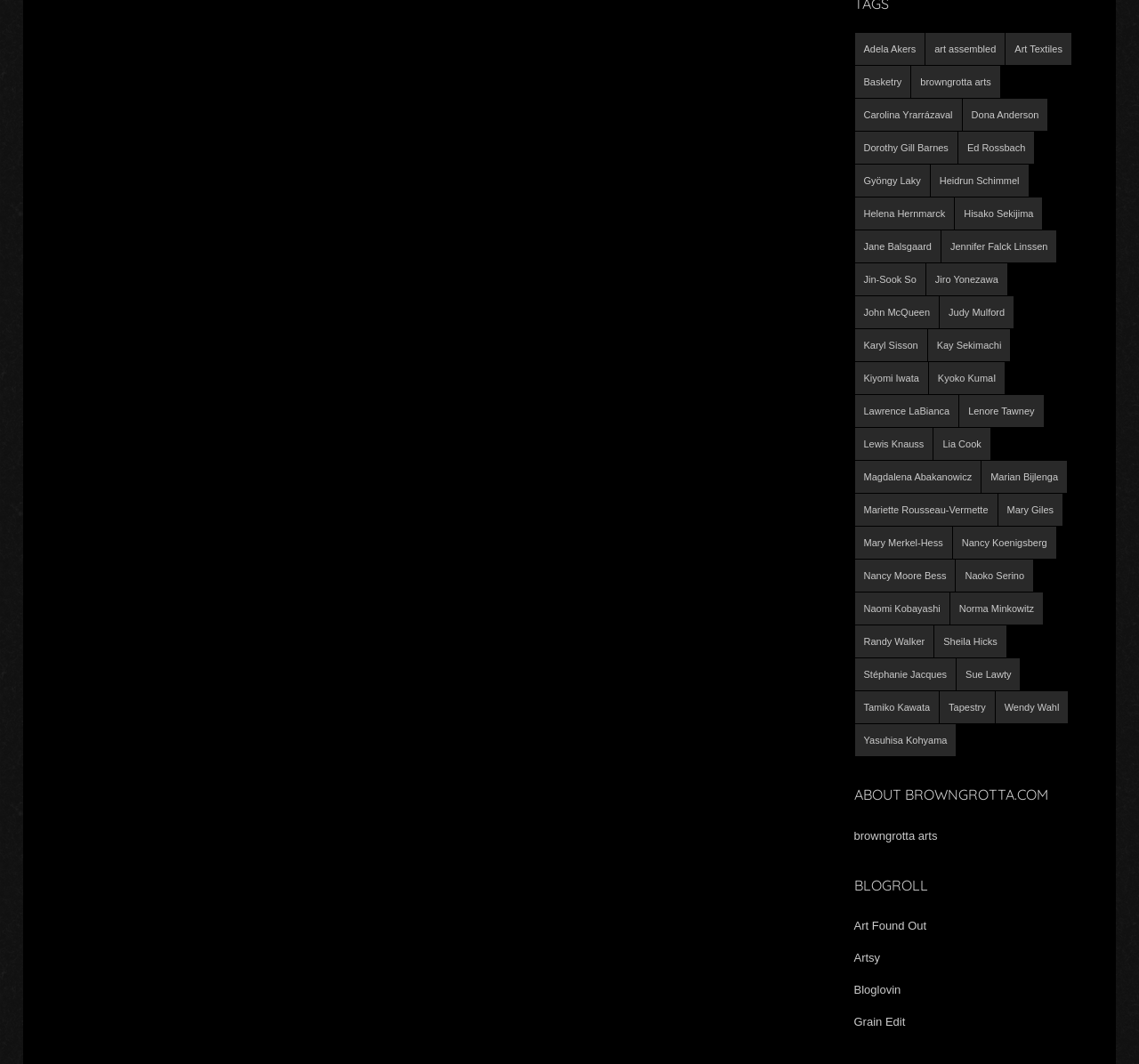Using the webpage screenshot, locate the HTML element that fits the following description and provide its bounding box: "Tapestry".

[0.825, 0.65, 0.873, 0.68]